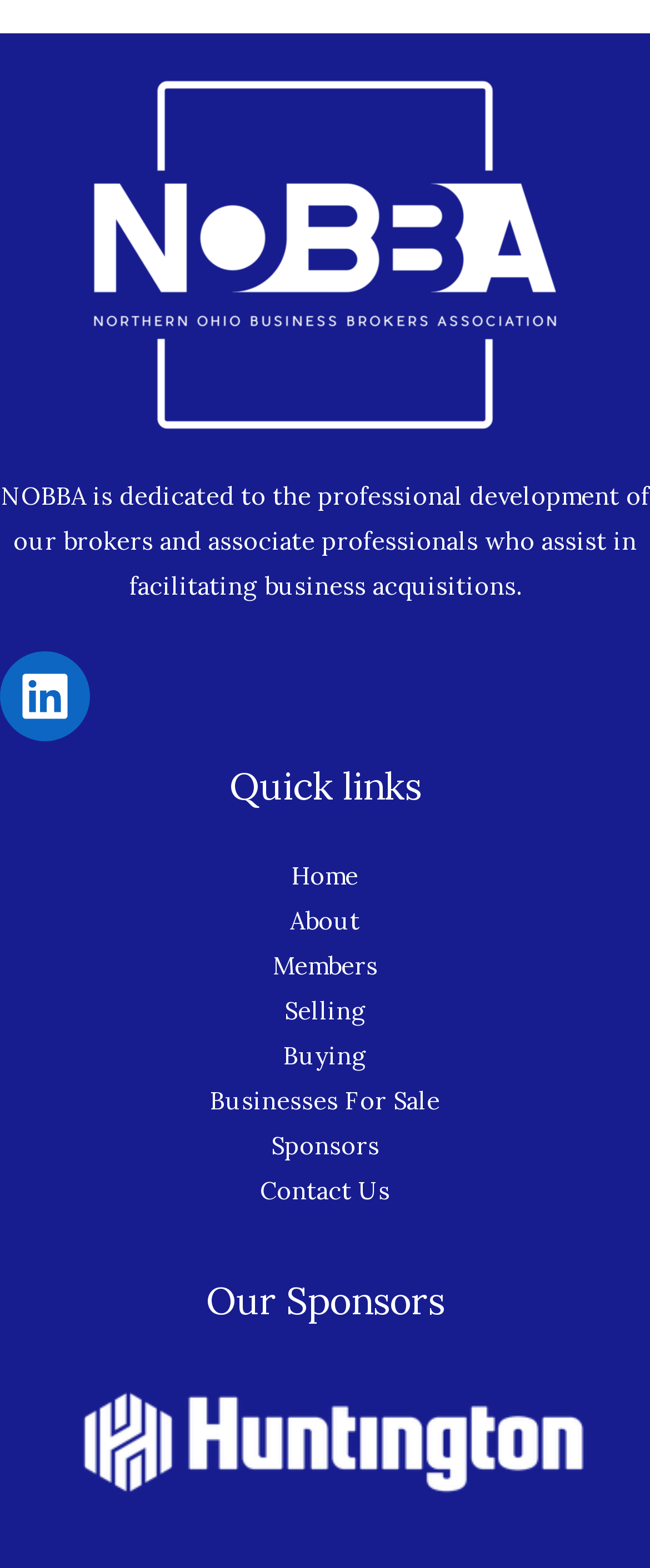Predict the bounding box coordinates for the UI element described as: "alt="Huntington Logo"". The coordinates should be four float numbers between 0 and 1, presented as [left, top, right, bottom].

[0.074, 0.899, 0.926, 0.921]